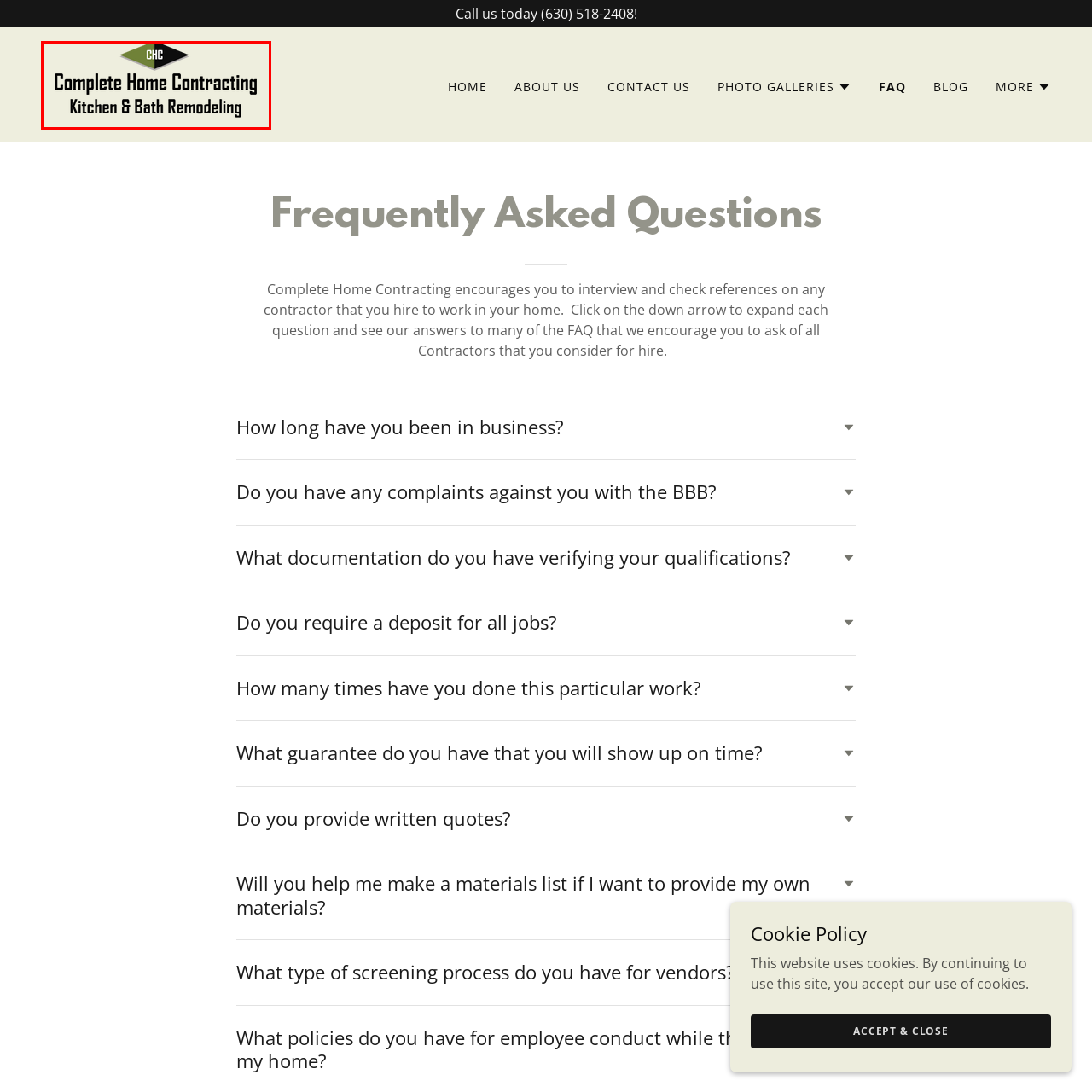Focus on the image marked by the red bounding box and offer an in-depth answer to the subsequent question based on the visual content: What is the company's name?

The company's name is presented in bold, stylized typography below the logo, which clearly states that the company's name is 'Complete Home Contracting'.